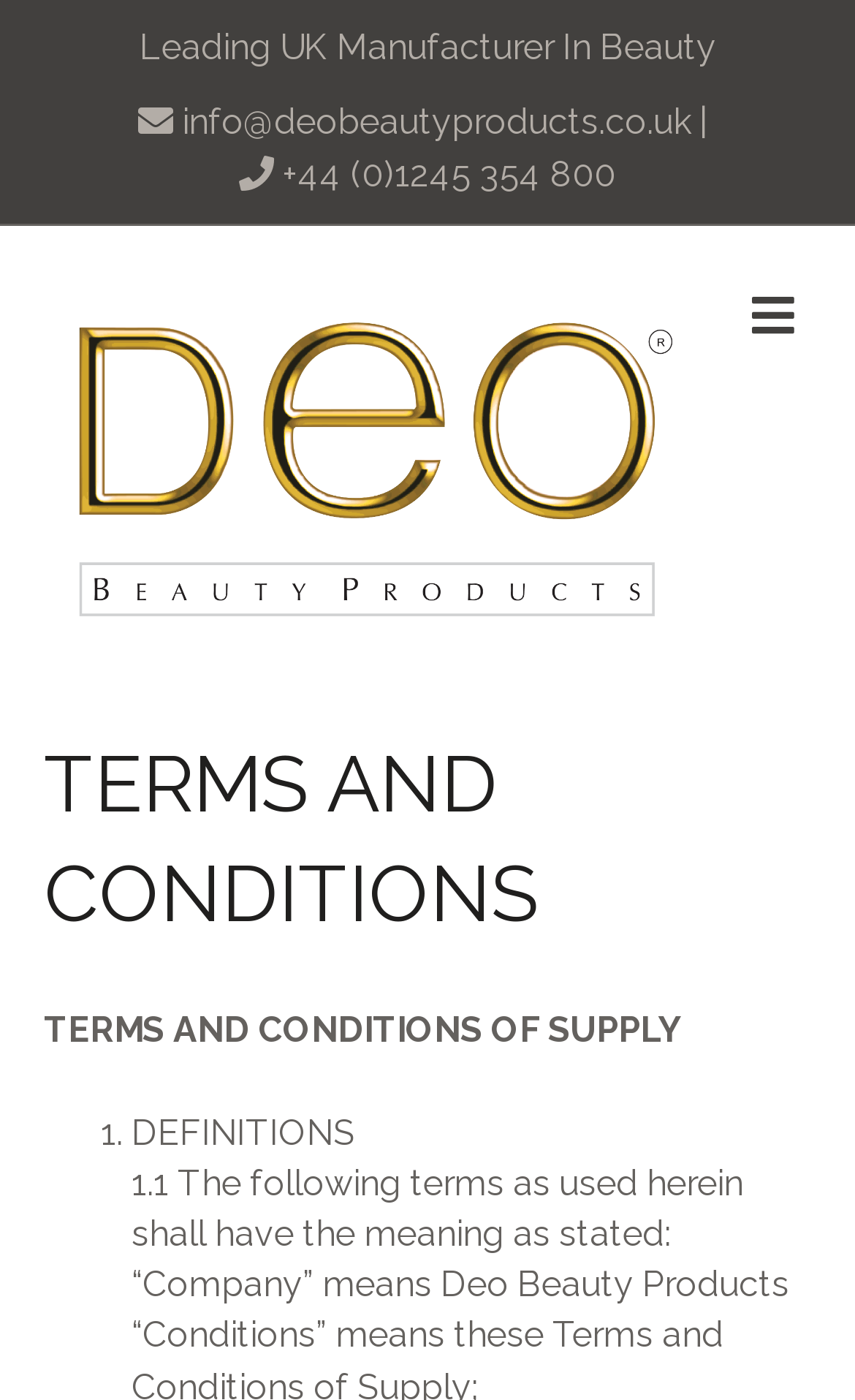Give a one-word or phrase response to the following question: What is the definition of 'Company'?

Deo Beauty Products